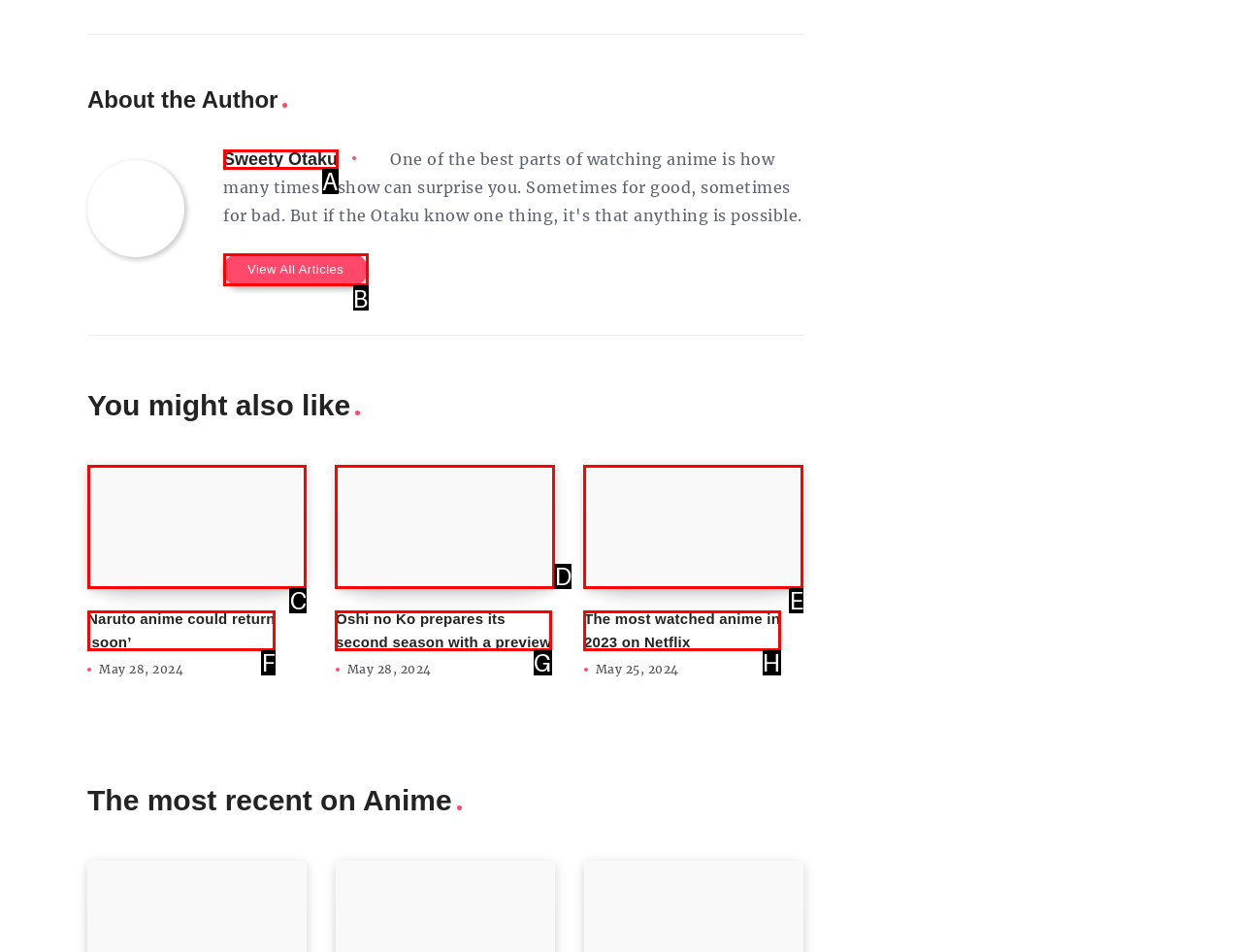Identify the HTML element that corresponds to the description: Naruto anime could return ‘soon’ Provide the letter of the matching option directly from the choices.

F